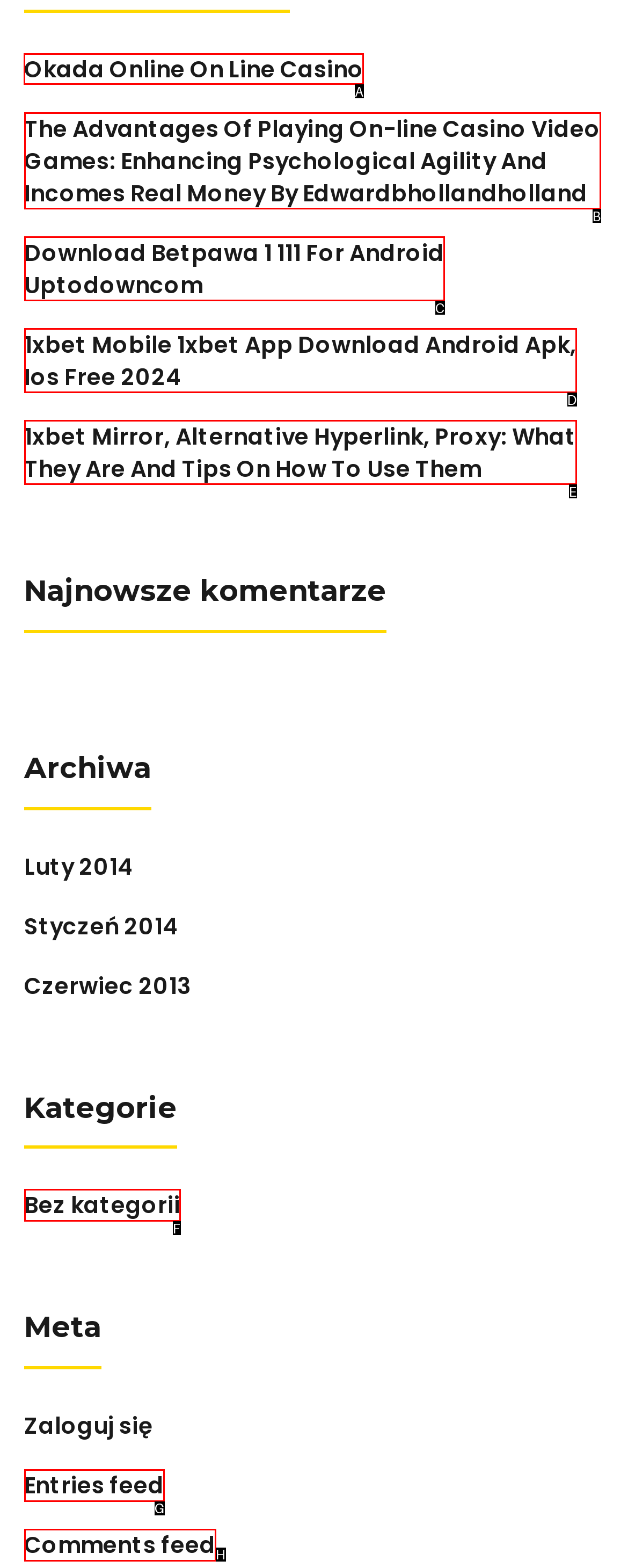Find the appropriate UI element to complete the task: Click on Okada Online On Line Casino. Indicate your choice by providing the letter of the element.

A